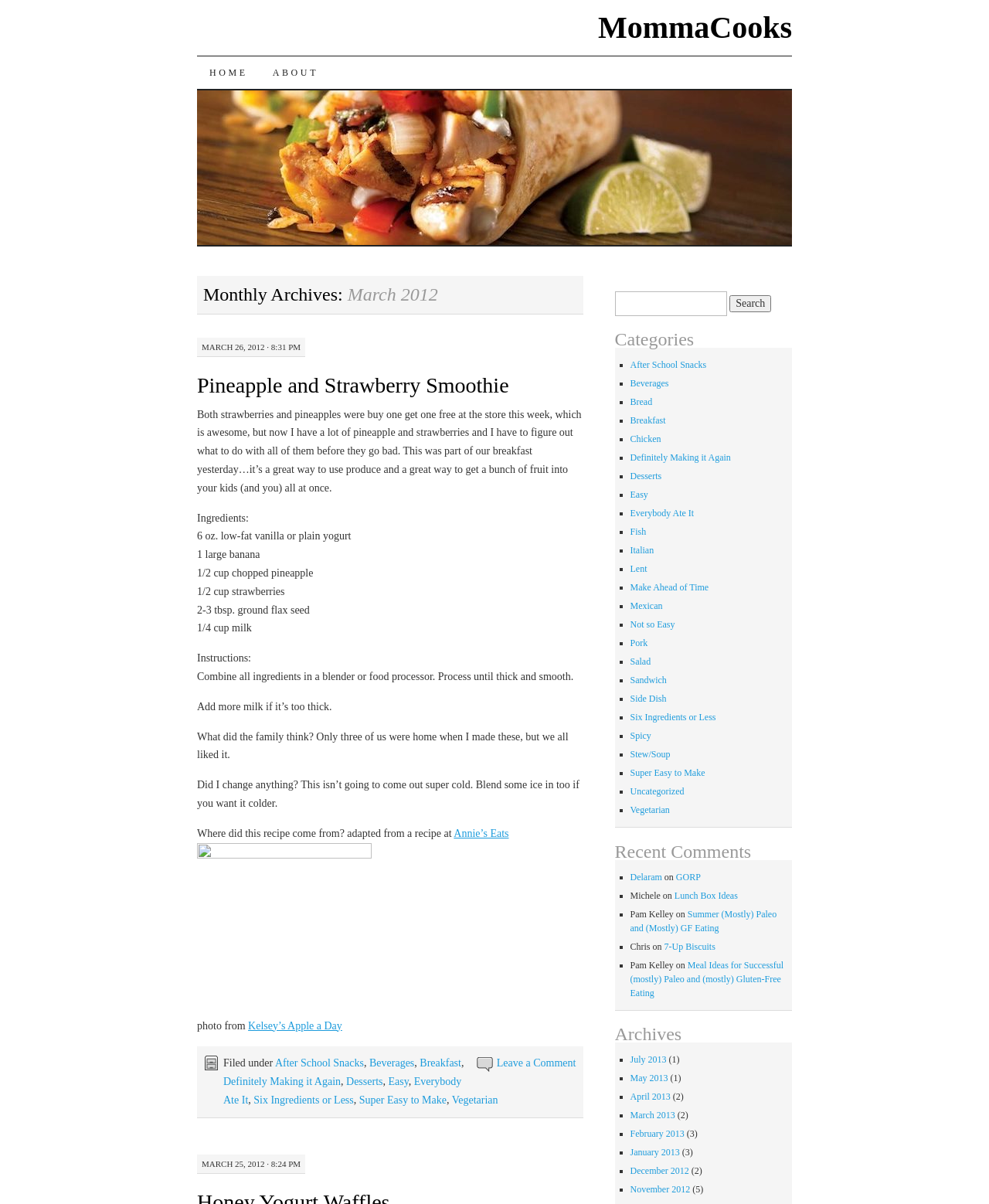Find the bounding box coordinates of the clickable area that will achieve the following instruction: "Click the 'Leave a Comment' link".

[0.502, 0.878, 0.582, 0.888]